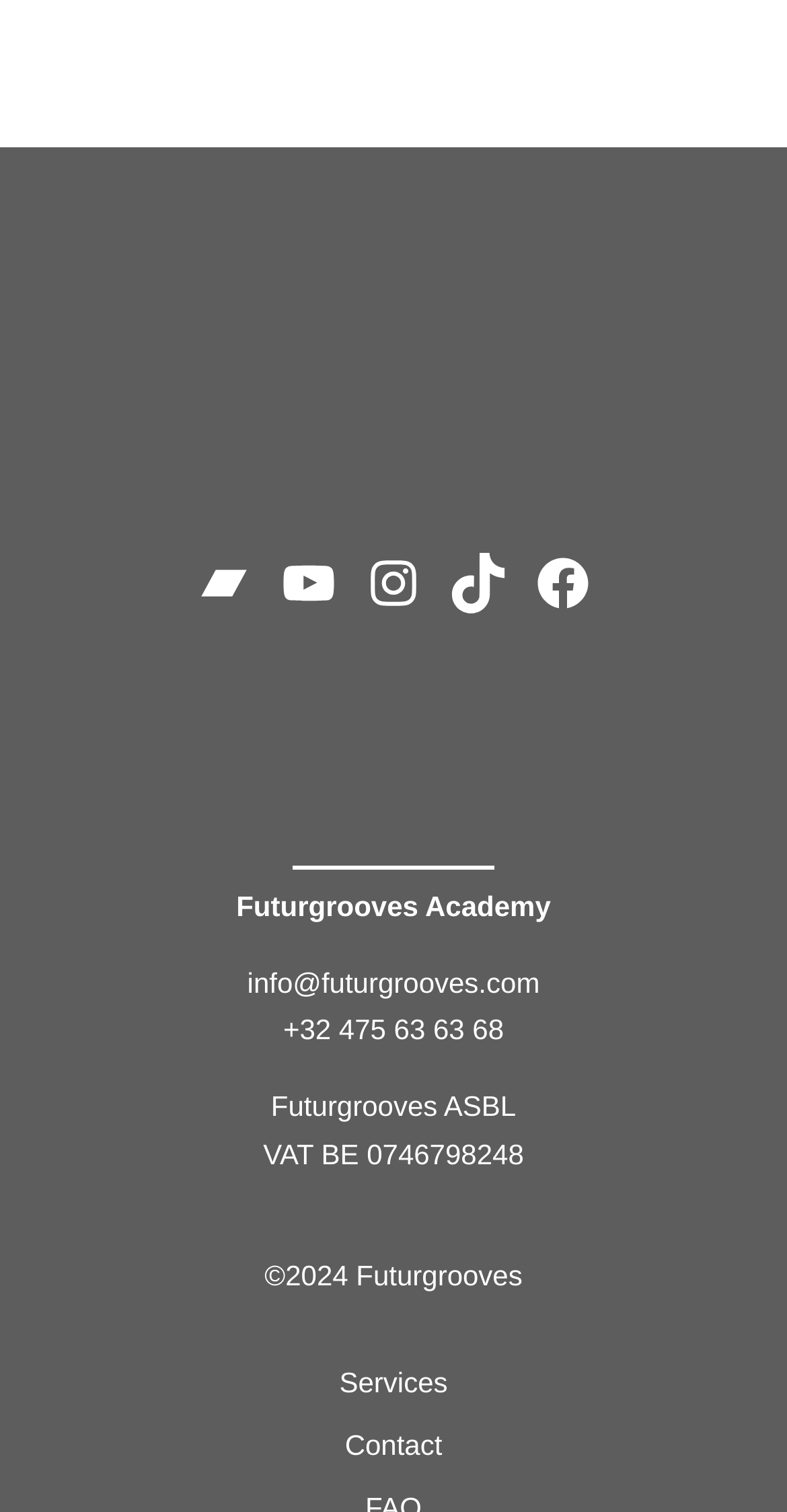Please provide the bounding box coordinates in the format (top-left x, top-left y, bottom-right x, bottom-right y). Remember, all values are floating point numbers between 0 and 1. What is the bounding box coordinate of the region described as: Services

[0.431, 0.904, 0.569, 0.925]